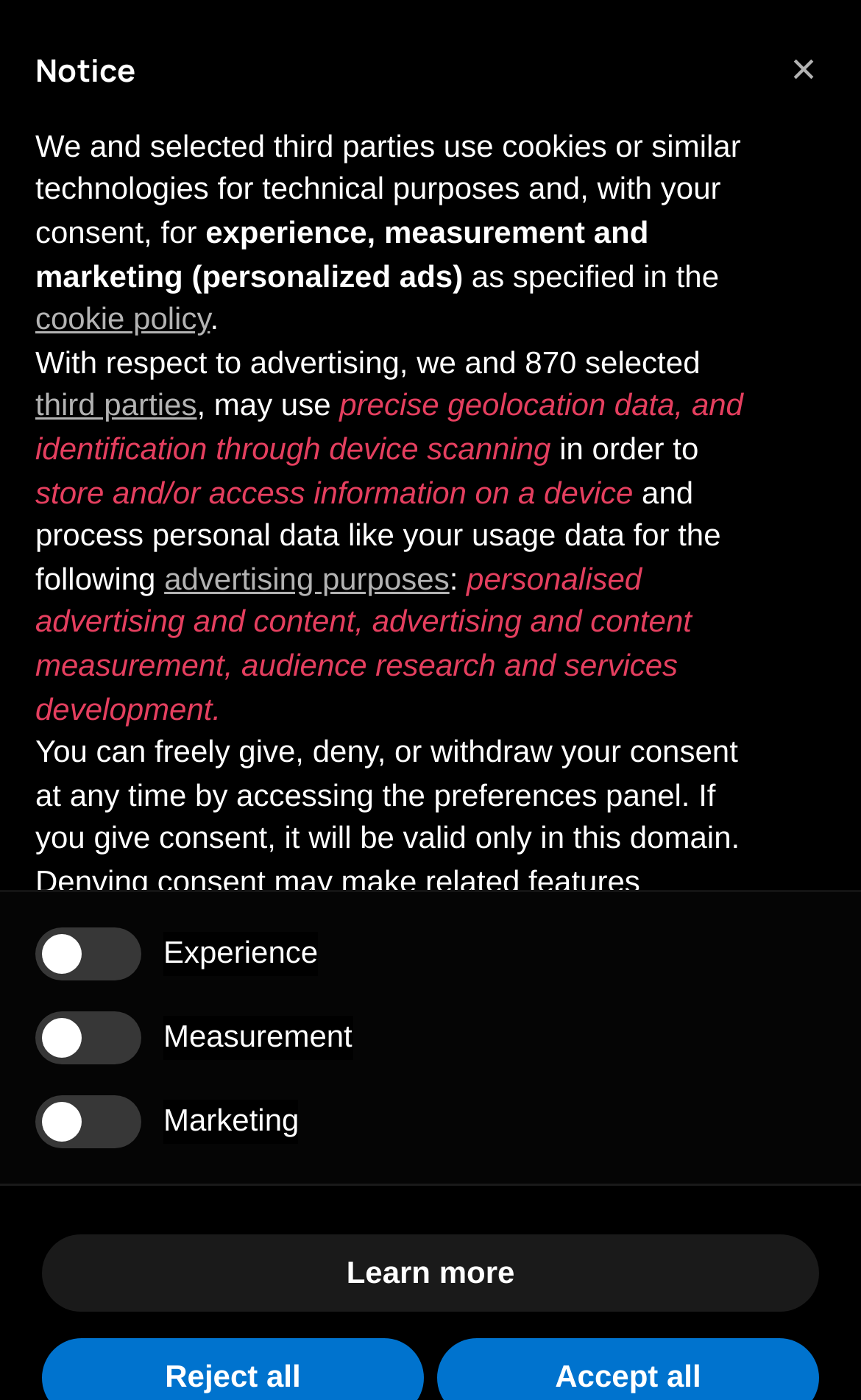Identify the main title of the webpage and generate its text content.

PTFE BALLS MADE IN VIRGIN AND COLORED PTFE. PTFE BALLS MADE IN GRADES ACCORDING TO NORSOK M-710 STANDARD FOR CHEMICAL AND PETROCHEMICAL APPLICATIONS